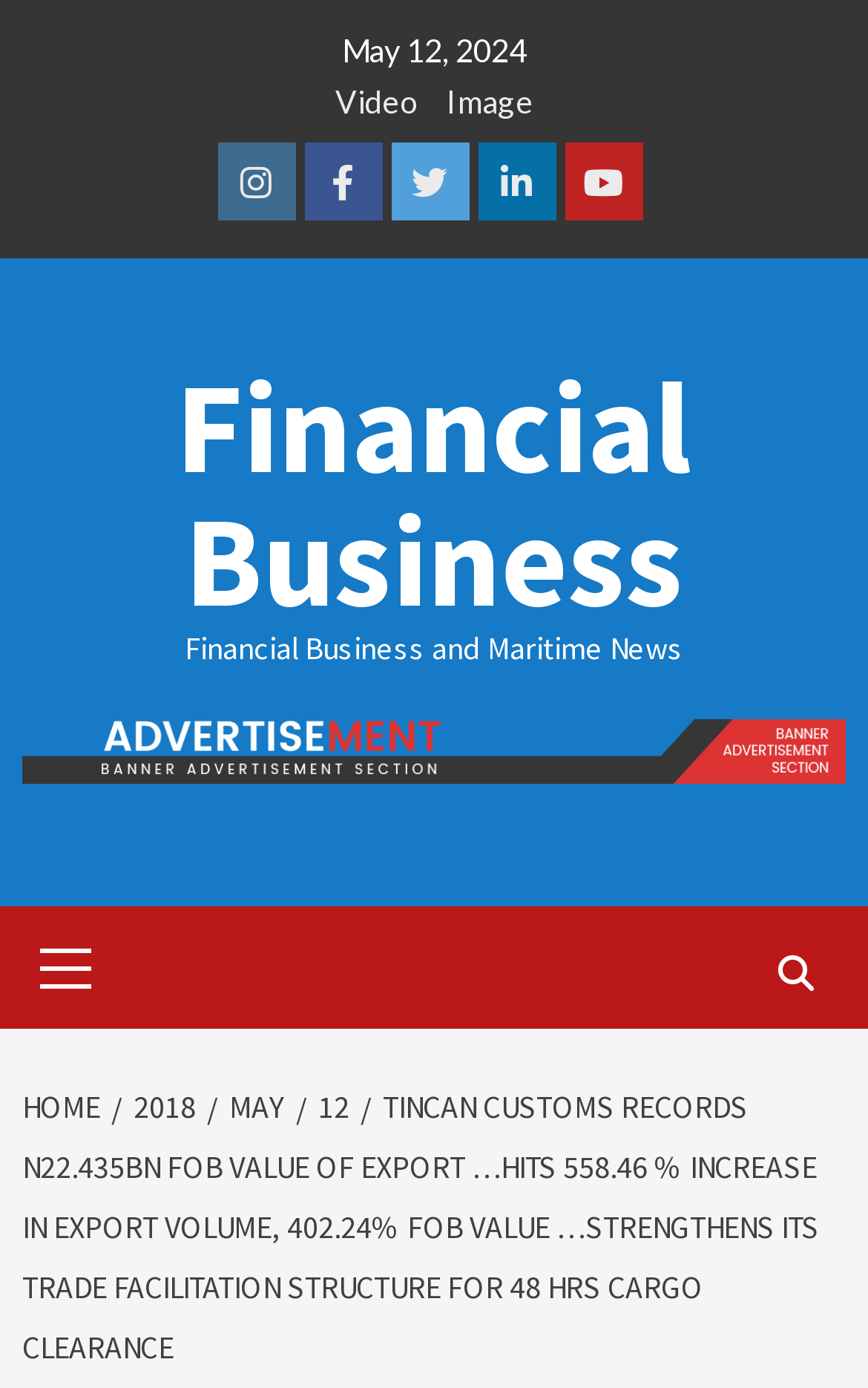Locate the bounding box coordinates of the item that should be clicked to fulfill the instruction: "Navigate to HOME page".

[0.026, 0.782, 0.128, 0.811]